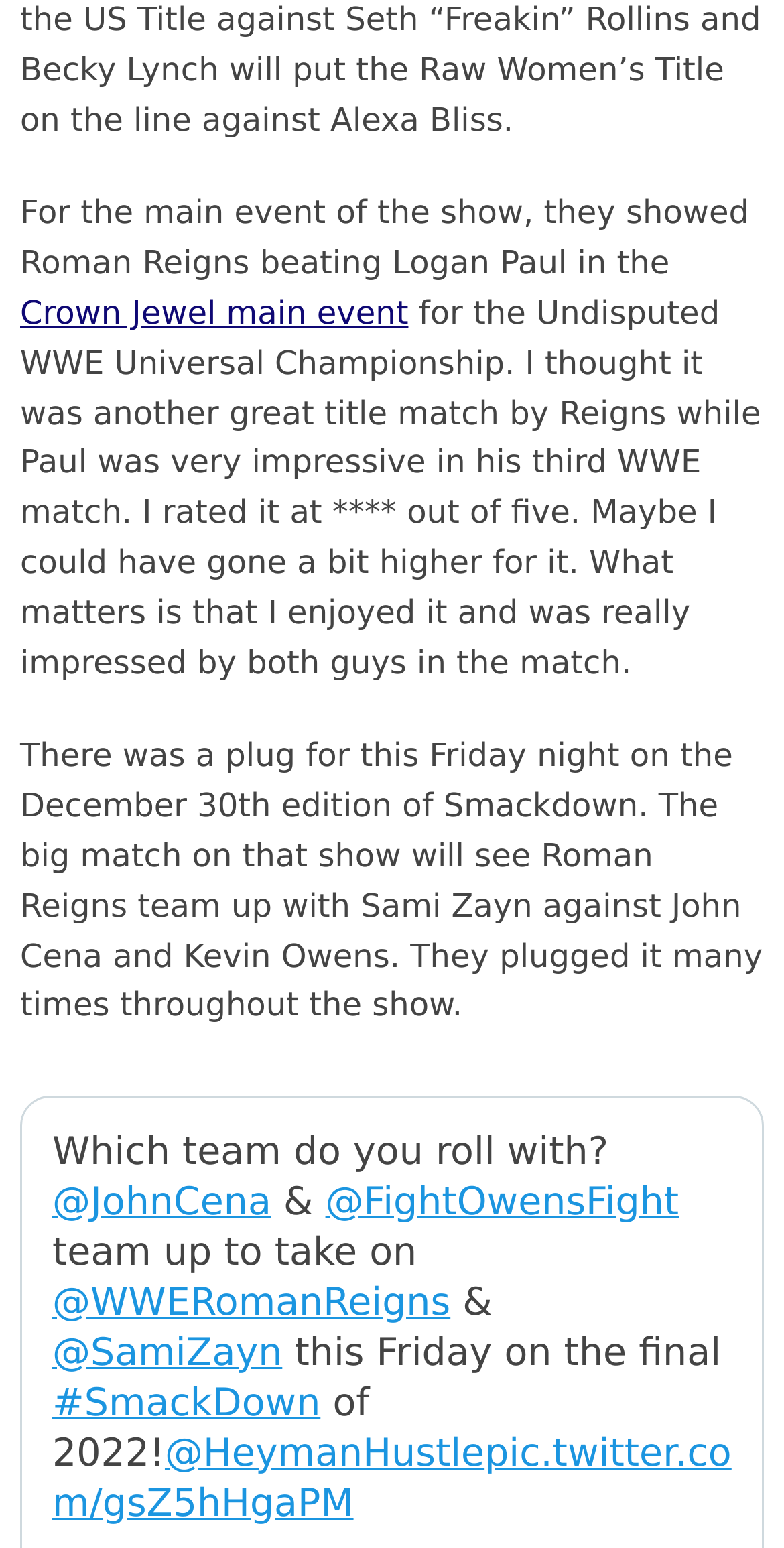Using the description "@WWERomanReigns", predict the bounding box of the relevant HTML element.

[0.067, 0.827, 0.575, 0.856]